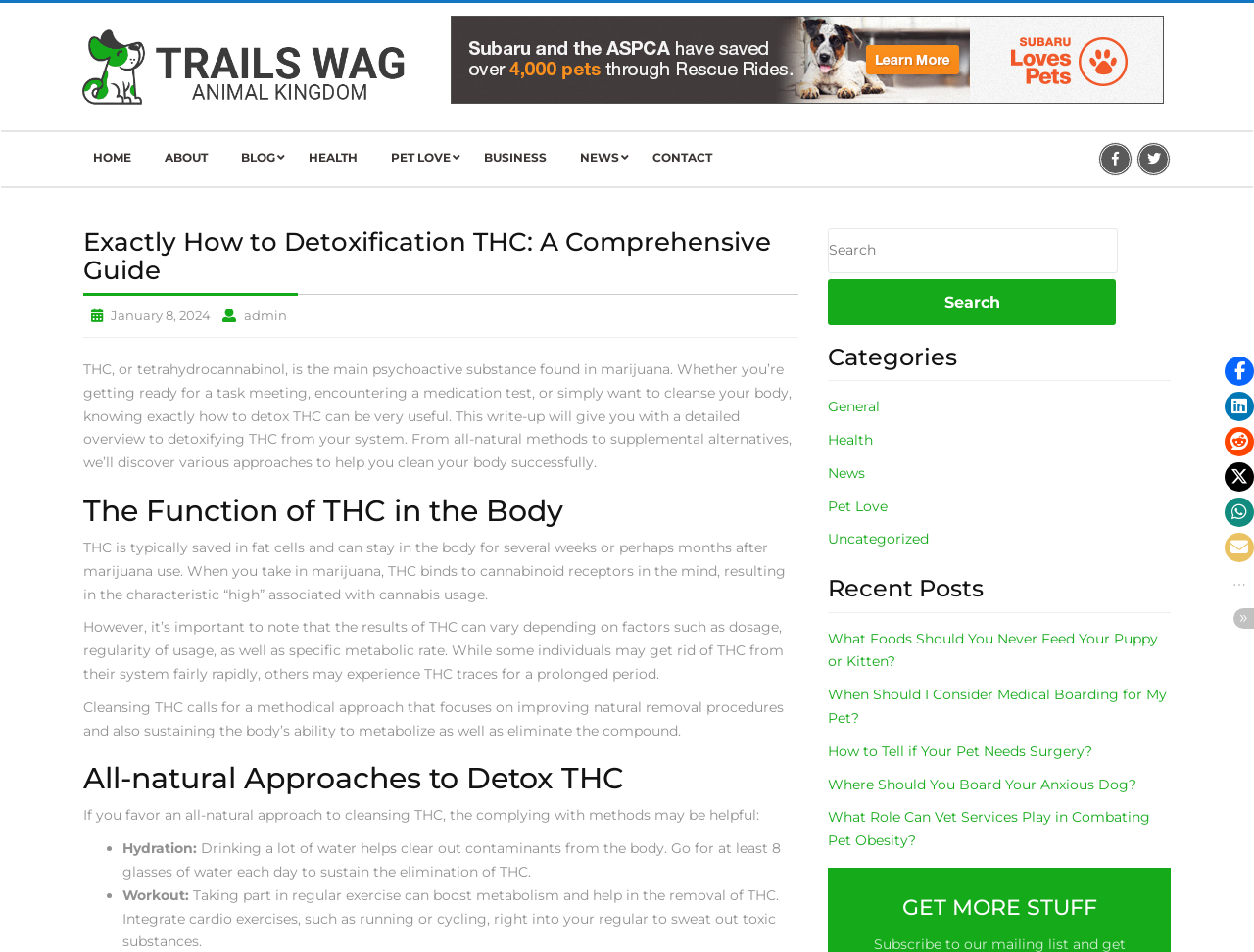Provide a comprehensive description of the webpage.

This webpage is a comprehensive guide to detoxifying THC, a psychoactive substance found in marijuana. At the top left corner, there is a logo and a navigation menu with links to various sections of the website, including Home, About, Blog, Health, Pet Love, Business, News, and Contact. Below the navigation menu, there are social media links to Facebook and Twitter.

The main content of the webpage is divided into sections, starting with a heading that reads "Exactly How to Detoxification THC: A Comprehensive Guide". Below this heading, there is a brief introduction to THC and its effects on the body. The introduction is followed by a section titled "The Function of THC in the Body", which explains how THC is stored in fat cells and can stay in the body for several weeks or months after marijuana use.

The next section is titled "All-natural Approaches to Detox THC" and provides information on natural methods to cleanse THC from the body, including hydration and exercise. This section is followed by a table of contents with links to various categories, including General, Health, News, Pet Love, and Uncategorized.

On the right side of the webpage, there is a search box and a section titled "Recent Posts" with links to several articles related to pet care. Below this section, there is a heading that reads "GET MORE STUFF" and a series of social media buttons to share the content on various platforms.

At the bottom right corner of the webpage, there are additional social media buttons to share the content on Facebook, LinkedIn, Reddit, Twitter, Whatsapp, and via Email.